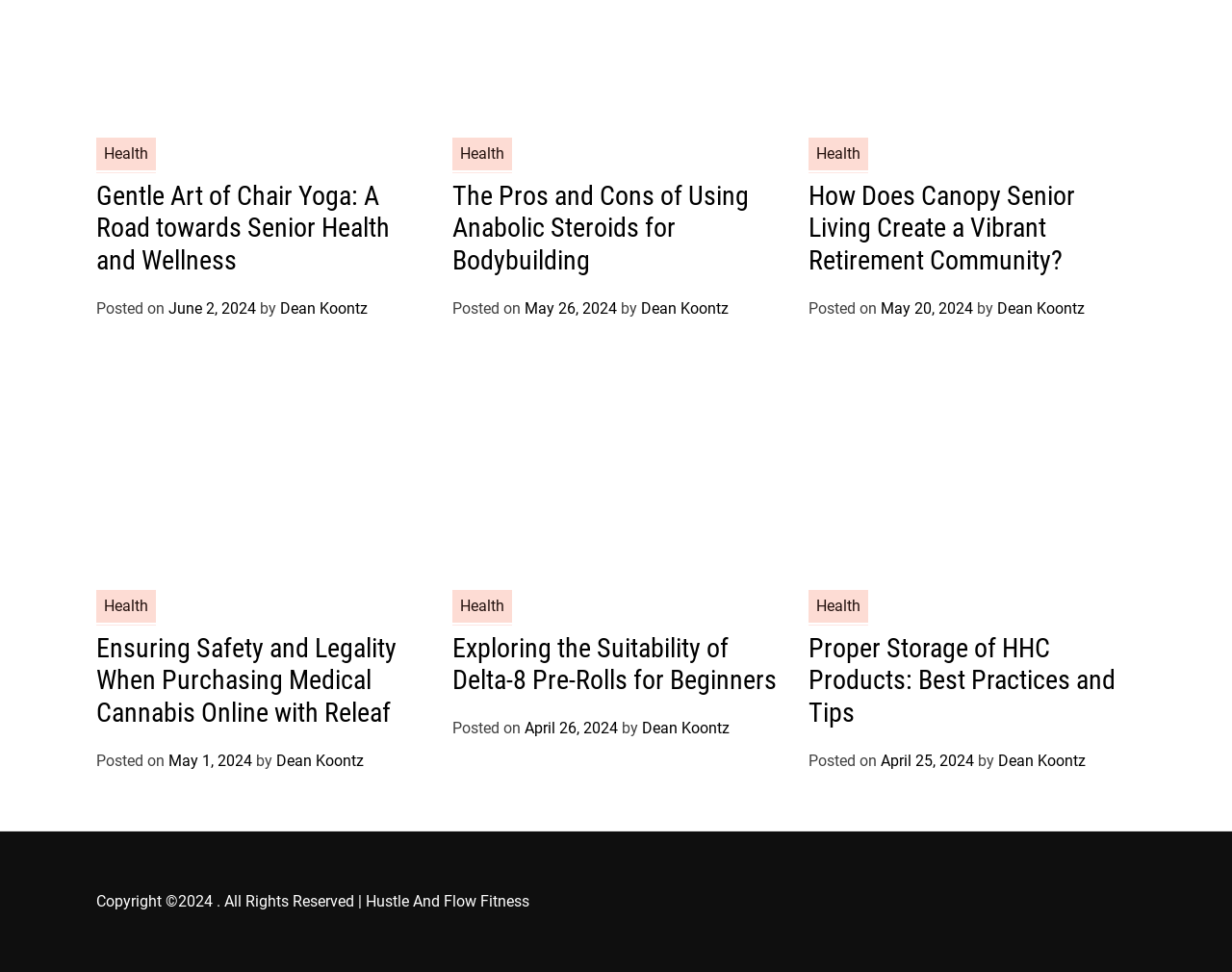Please specify the coordinates of the bounding box for the element that should be clicked to carry out this instruction: "Click the 'Health' category link". The coordinates must be four float numbers between 0 and 1, formatted as [left, top, right, bottom].

[0.078, 0.142, 0.127, 0.175]